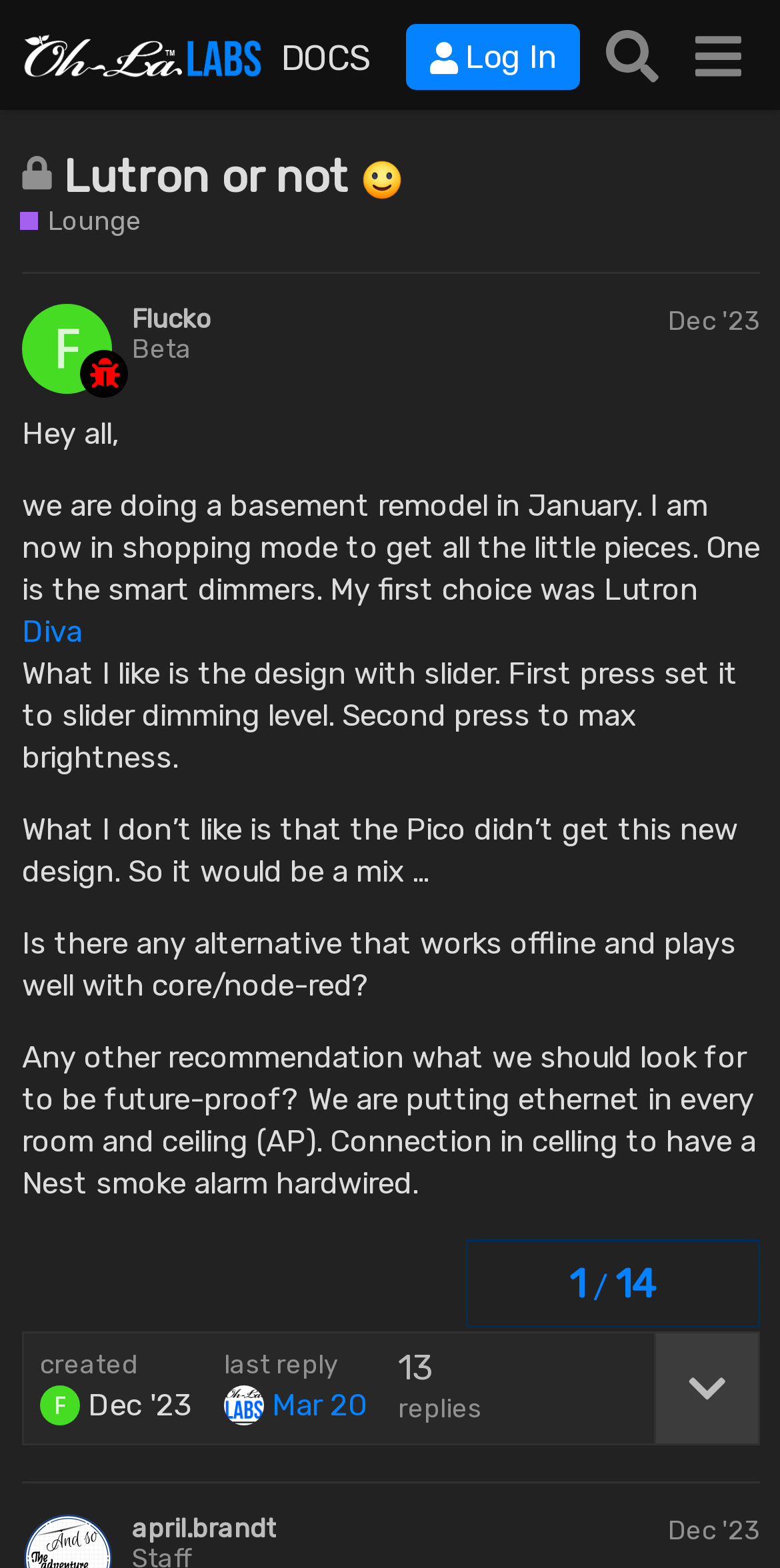Summarize the webpage with intricate details.

This webpage appears to be a forum discussion thread on the Oh-La LABS Community platform. At the top, there is a header section with links to the community homepage, DOCS, and a search bar. On the right side of the header, there is a log-in button and a menu link. 

Below the header, there is a heading that indicates the topic is closed and no longer accepts new replies. The topic title is "Lutron or not :) - Lounge" and has a slight smile emoticon. 

Underneath the topic heading, there is a navigation section that displays the topic progress, showing 1 out of 14 pages. 

The main content of the page is a post from a user named Flucko, who is discussing their basement remodel and seeking advice on smart dimmers. The post is dated December 8, 2023, and has received one like. There are buttons to share the post, expand topic details, and view the liked users. 

At the bottom of the post, there is information about the topic, including the creation date, last reply date, and the number of replies, which is 13. There is also a link to the last reply from a user named april.brandt.